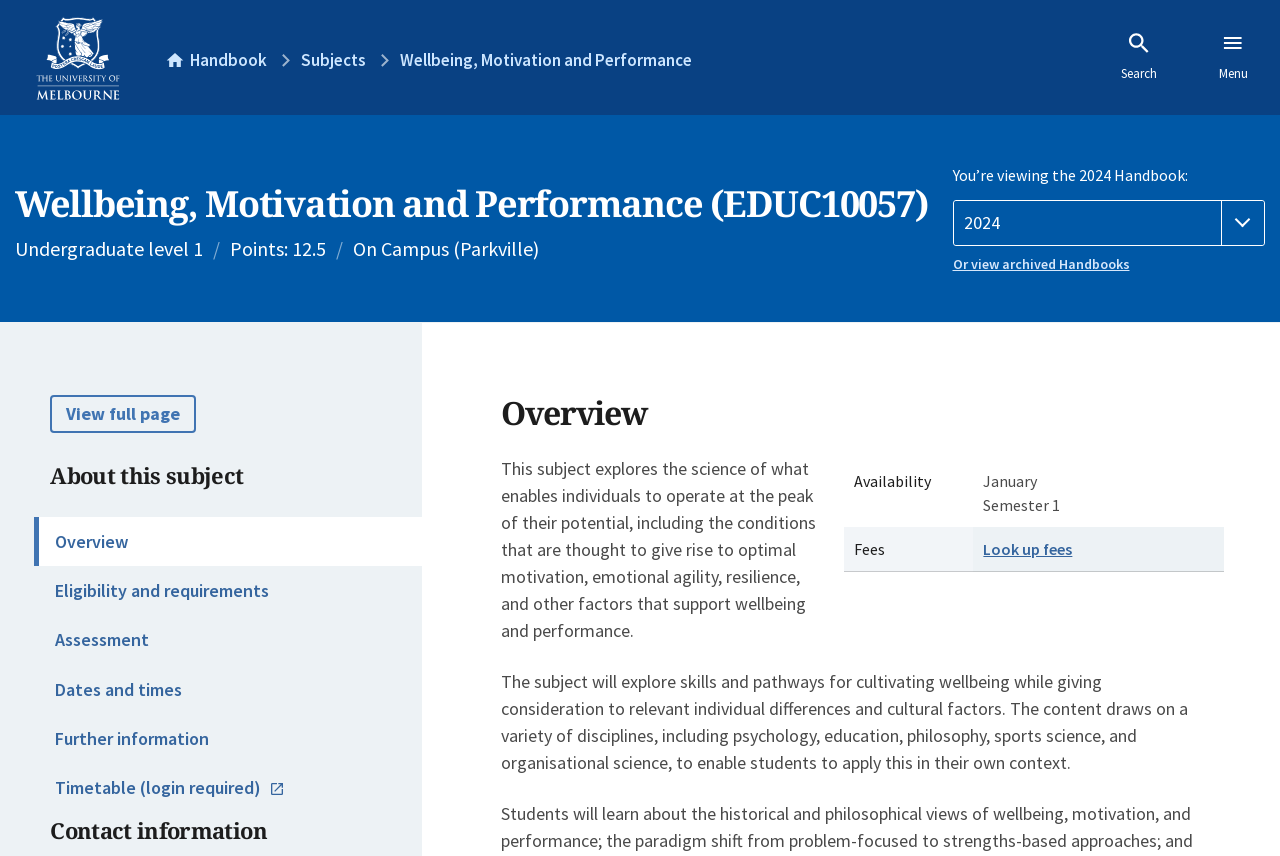Please specify the bounding box coordinates of the clickable region to carry out the following instruction: "View the University of Melbourne homepage". The coordinates should be four float numbers between 0 and 1, in the format [left, top, right, bottom].

[0.02, 0.005, 0.102, 0.129]